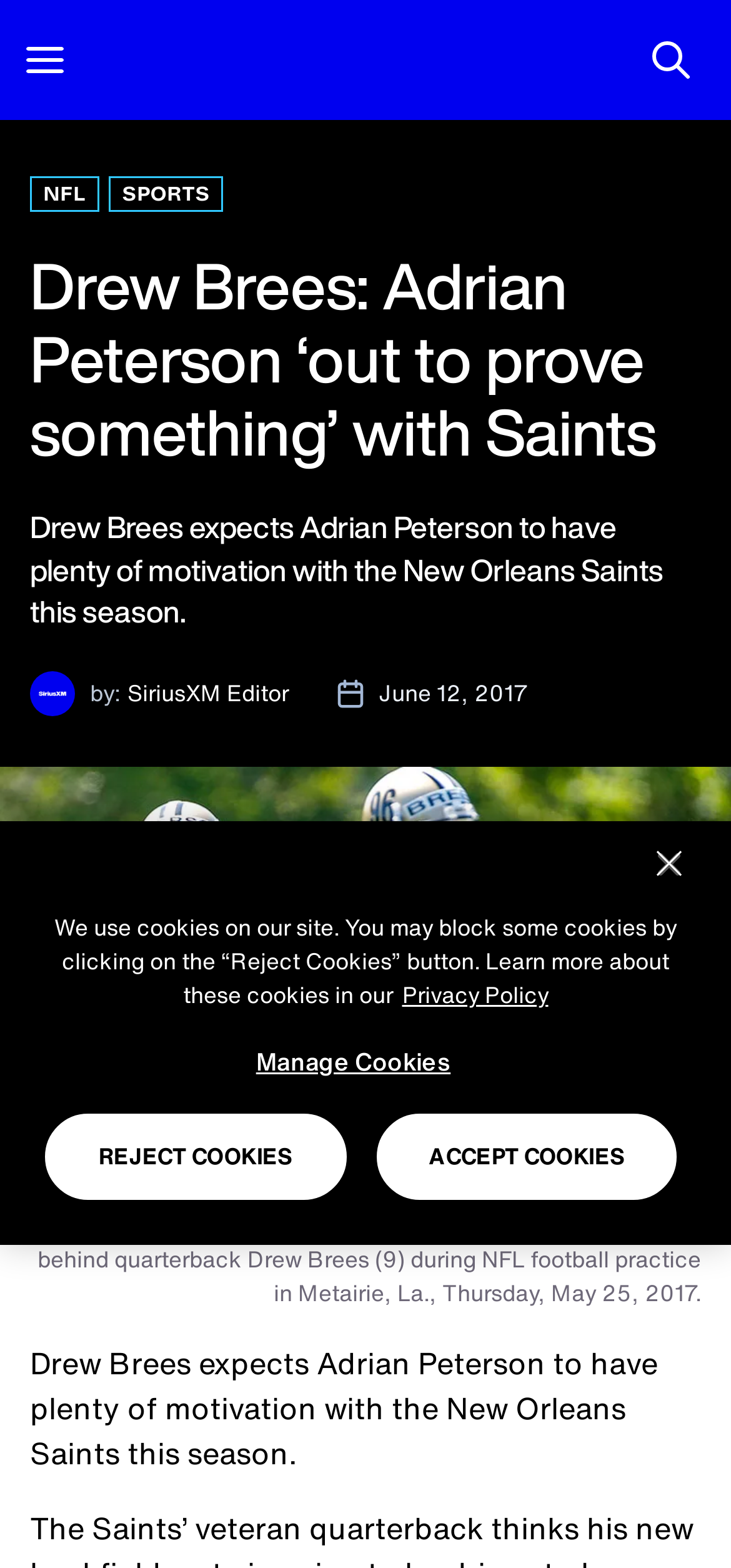Please identify the bounding box coordinates of the element that needs to be clicked to execute the following command: "View article by SiriusXM Editor". Provide the bounding box using four float numbers between 0 and 1, formatted as [left, top, right, bottom].

[0.174, 0.432, 0.395, 0.453]